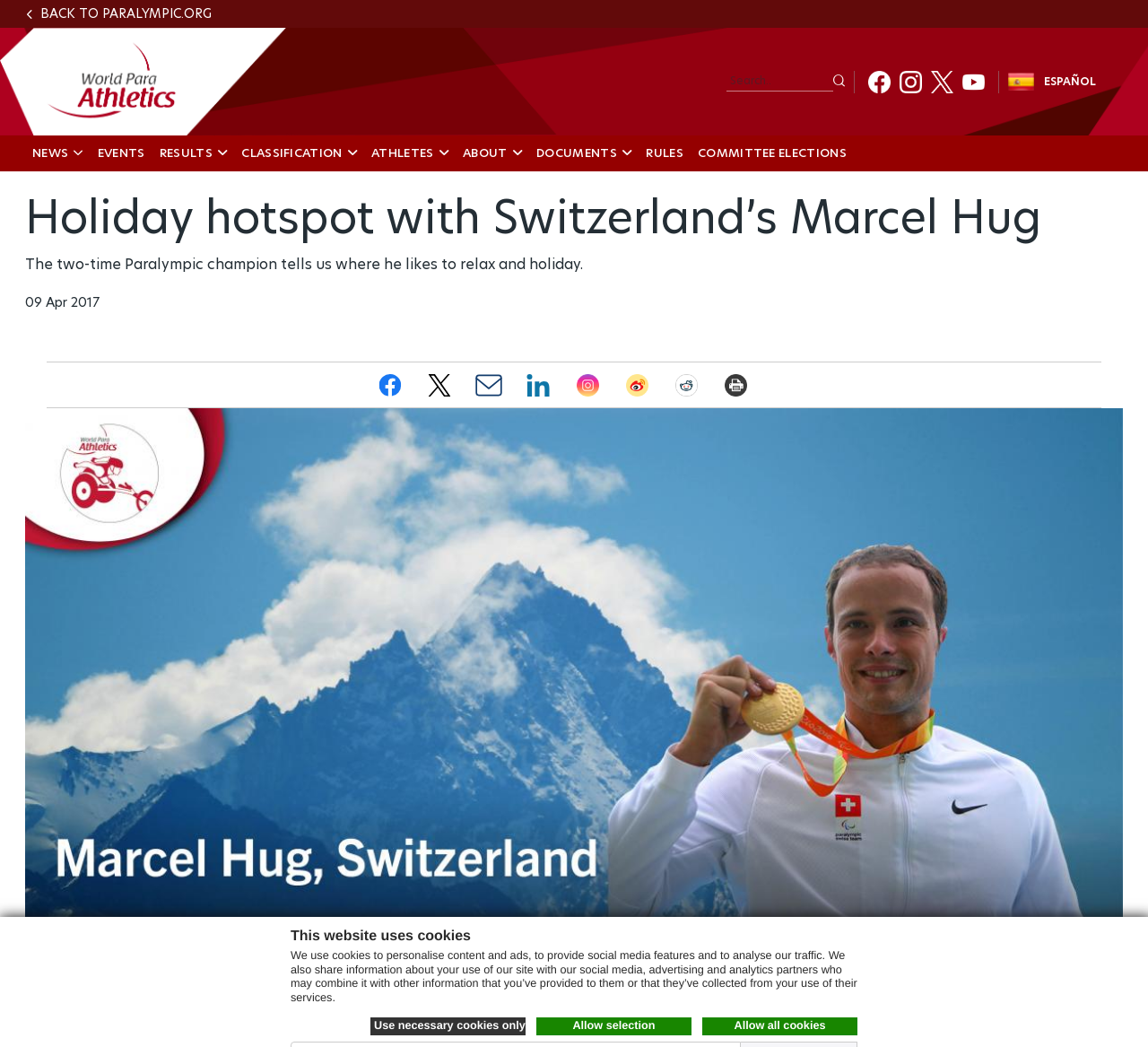Show the bounding box coordinates for the element that needs to be clicked to execute the following instruction: "Search for something". Provide the coordinates in the form of four float numbers between 0 and 1, i.e., [left, top, right, bottom].

[0.633, 0.067, 0.726, 0.087]